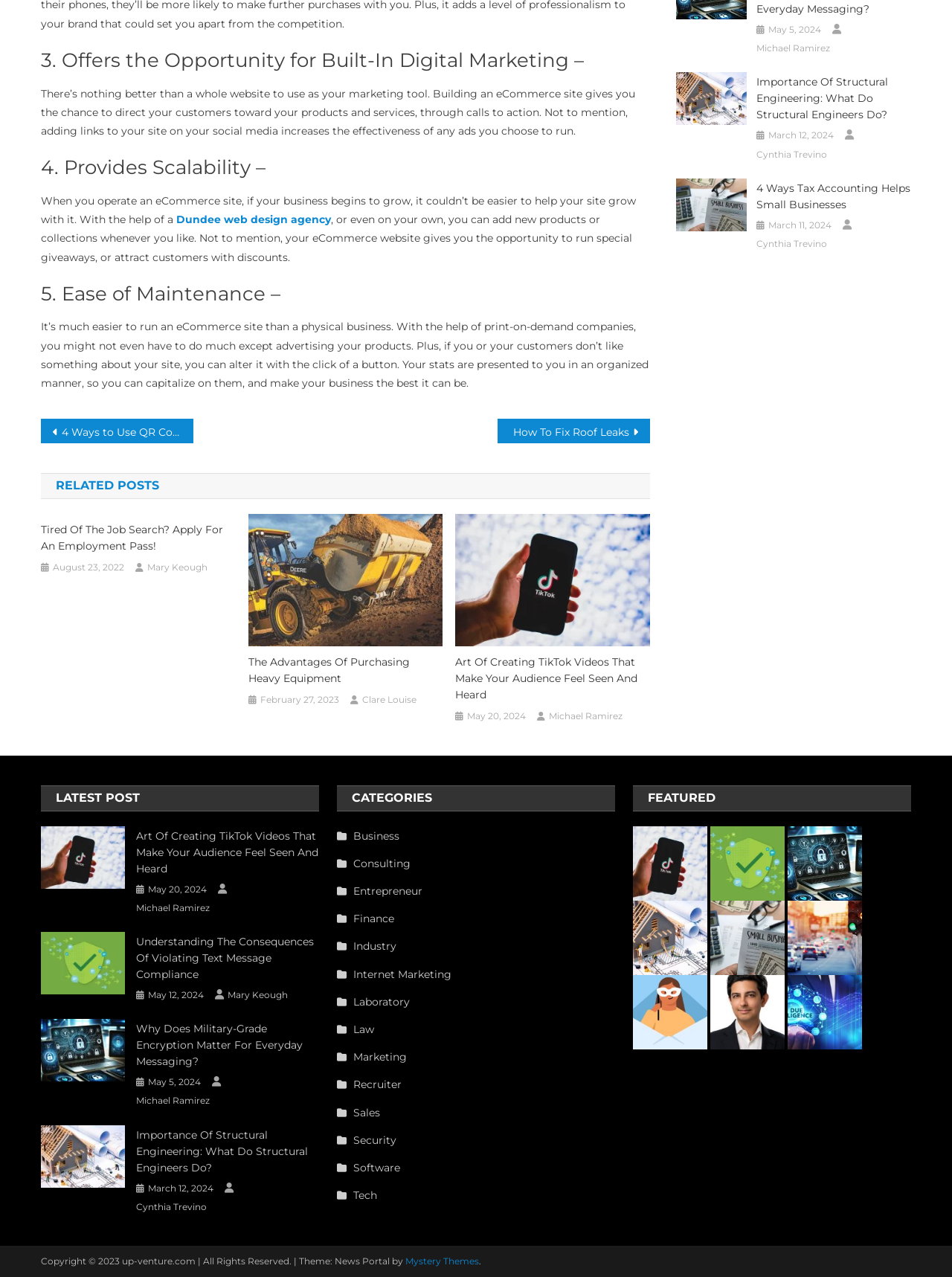Determine the bounding box coordinates of the section to be clicked to follow the instruction: "Explore 'CATEGORIES'". The coordinates should be given as four float numbers between 0 and 1, formatted as [left, top, right, bottom].

[0.354, 0.615, 0.646, 0.635]